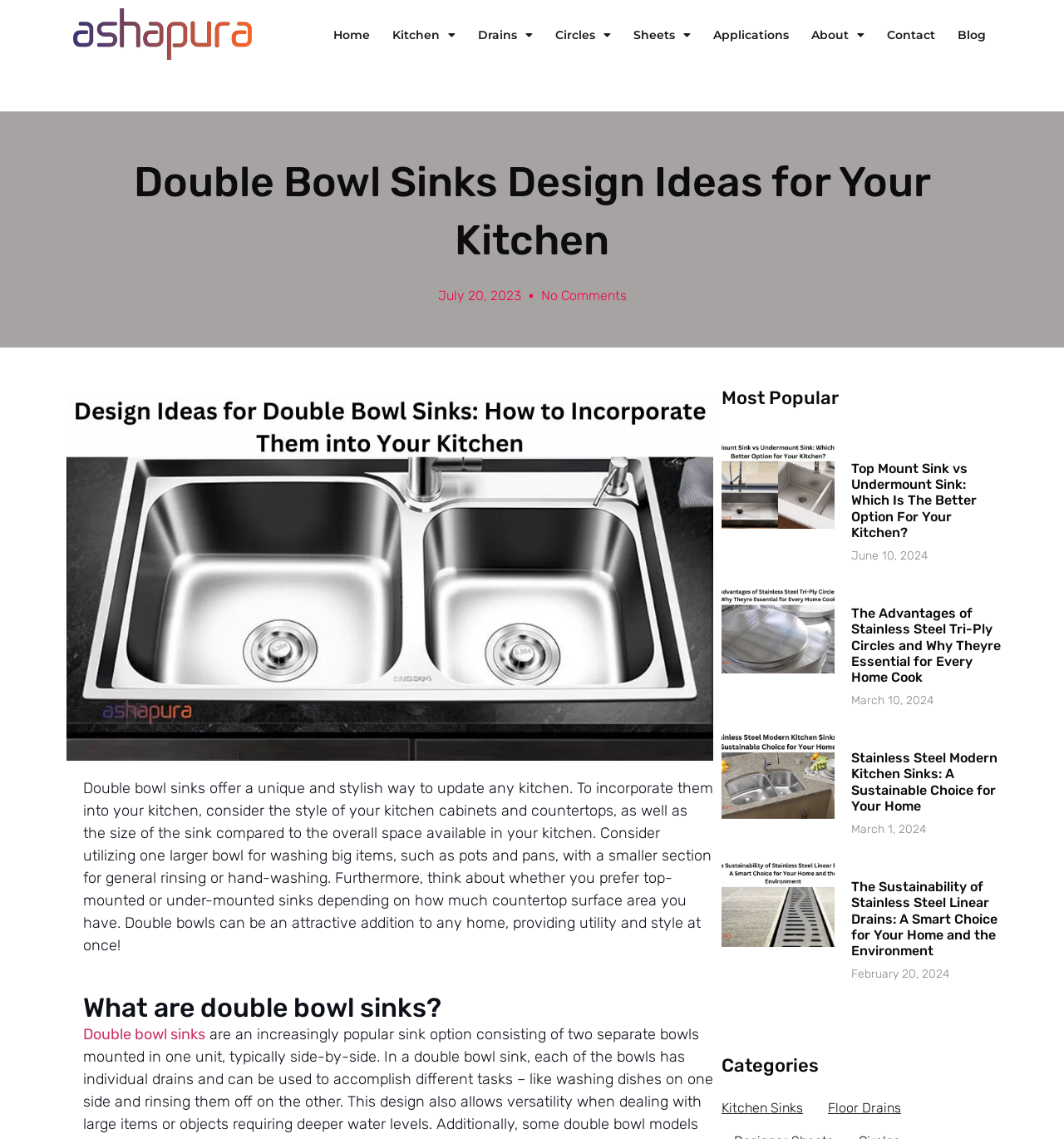Highlight the bounding box coordinates of the region I should click on to meet the following instruction: "Click the 'Contact' link".

[0.834, 0.007, 0.879, 0.054]